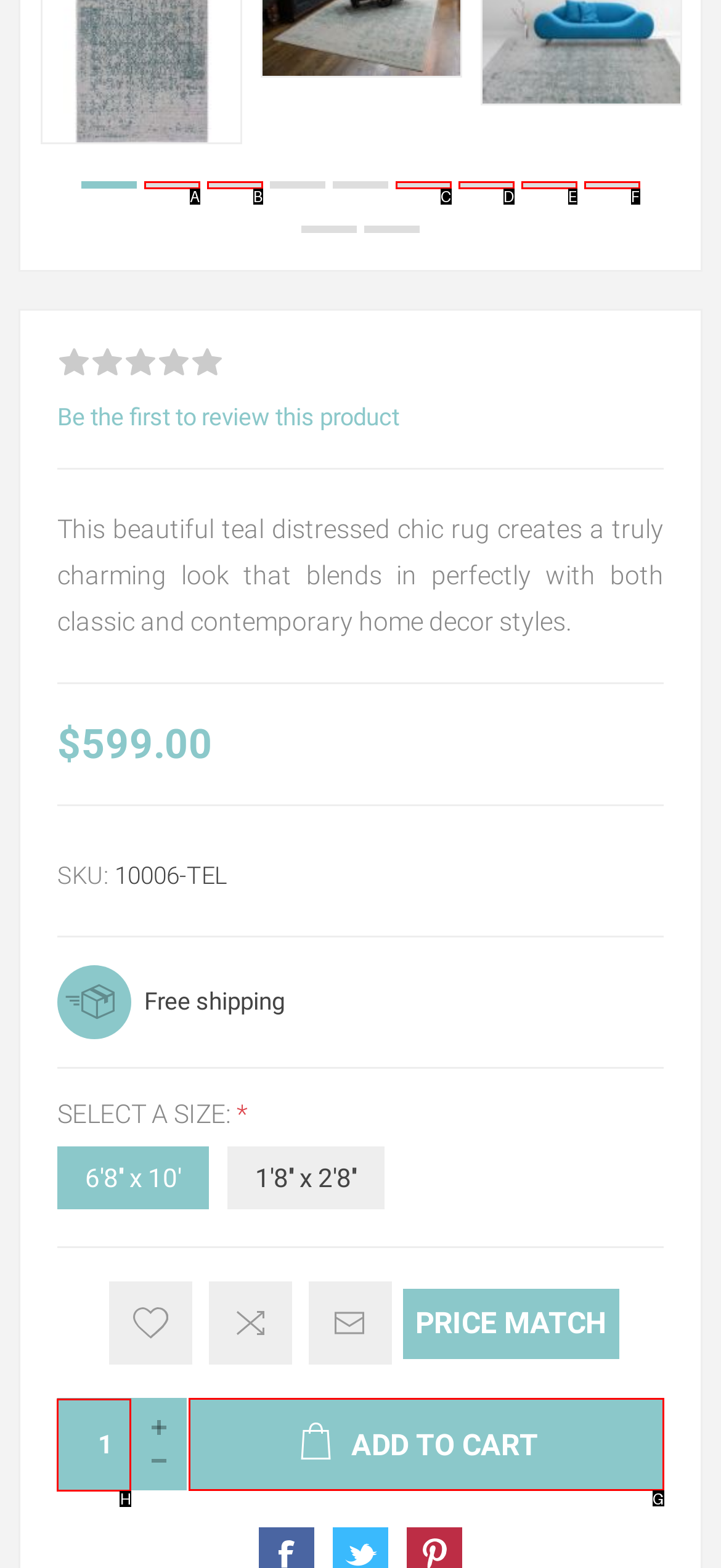Select the HTML element that needs to be clicked to perform the task: Enter a quantity. Reply with the letter of the chosen option.

H